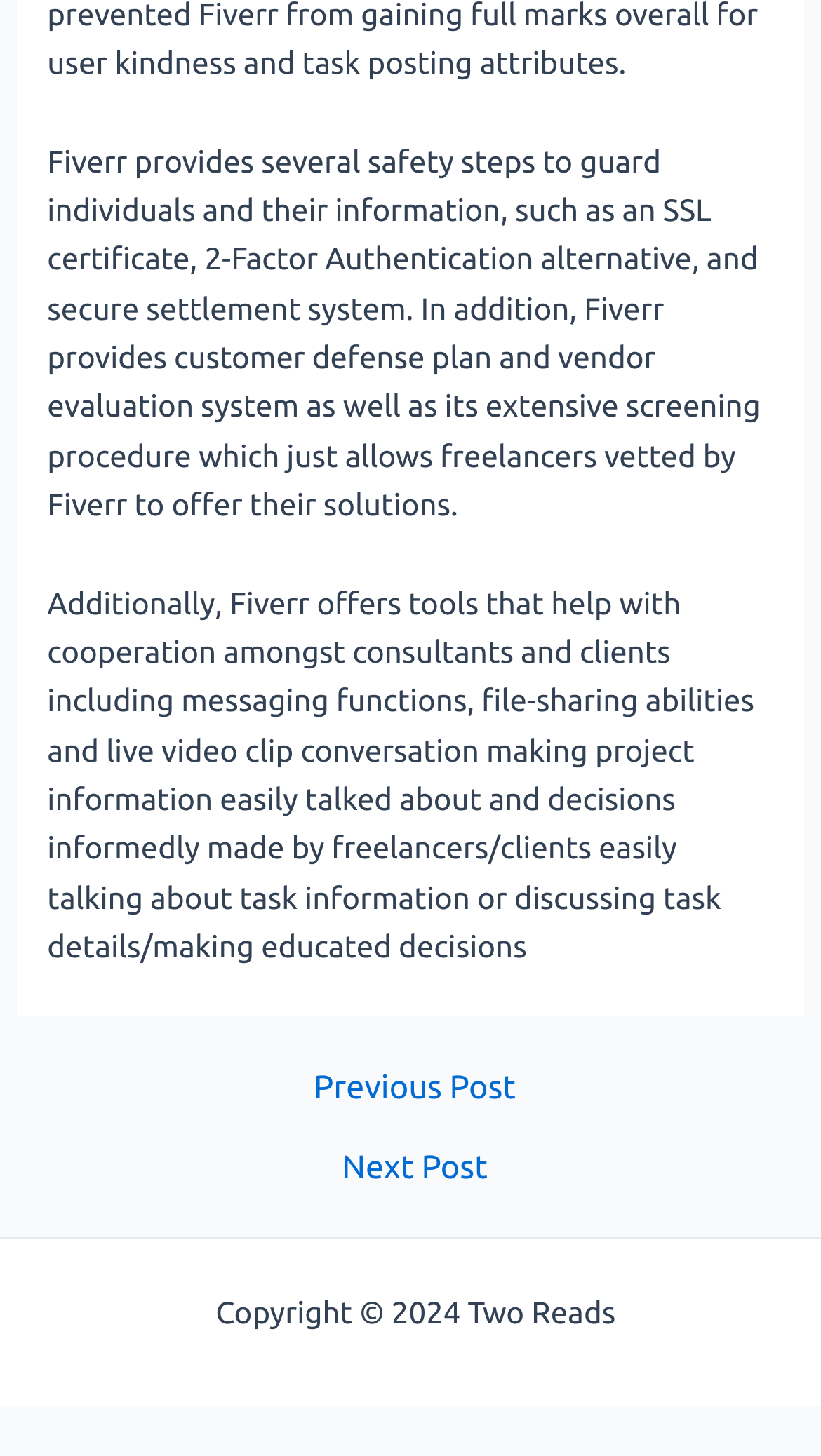Answer the question briefly using a single word or phrase: 
What is Fiverr's approach to safety?

SSL certificate, 2-Factor Authentication